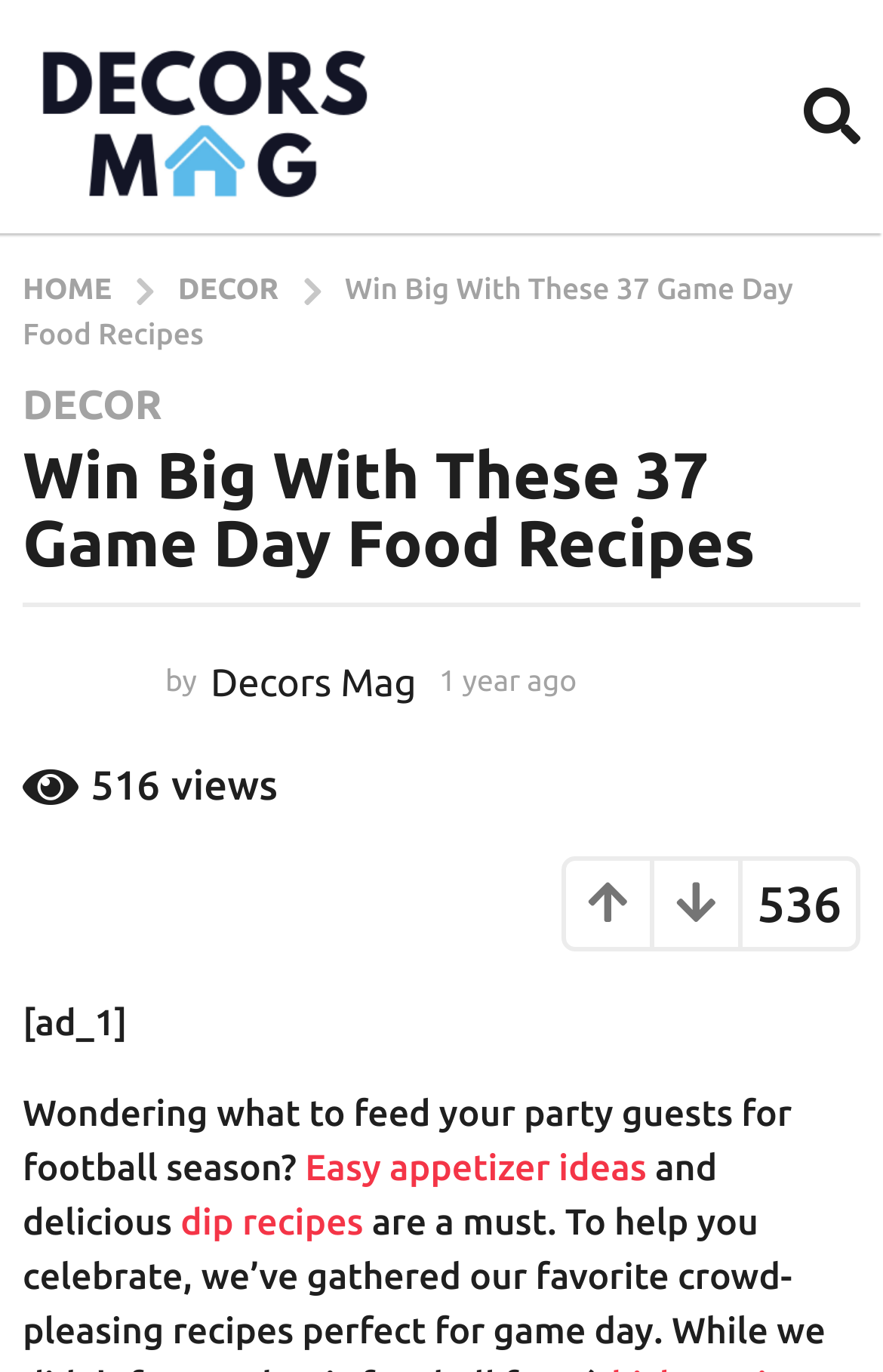Please indicate the bounding box coordinates for the clickable area to complete the following task: "View the DECOR page". The coordinates should be specified as four float numbers between 0 and 1, i.e., [left, top, right, bottom].

[0.202, 0.199, 0.324, 0.222]